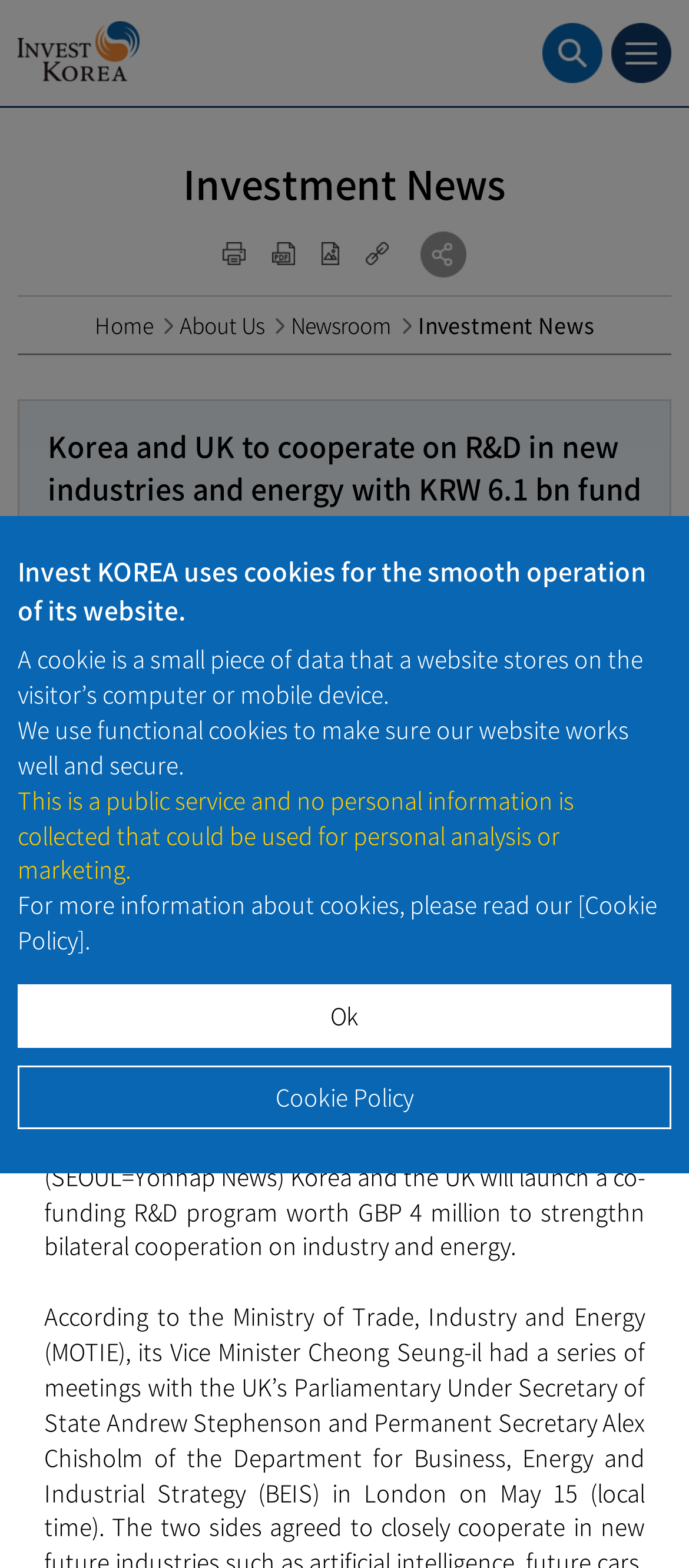Analyze the image and deliver a detailed answer to the question: What is the amount of the co-funding R&D program?

The amount of the co-funding R&D program can be found in the article content, where it says '(SEOUL=Yonhap News) Korea and the UK will launch a co-funding R&D program worth GBP 4 million...'.